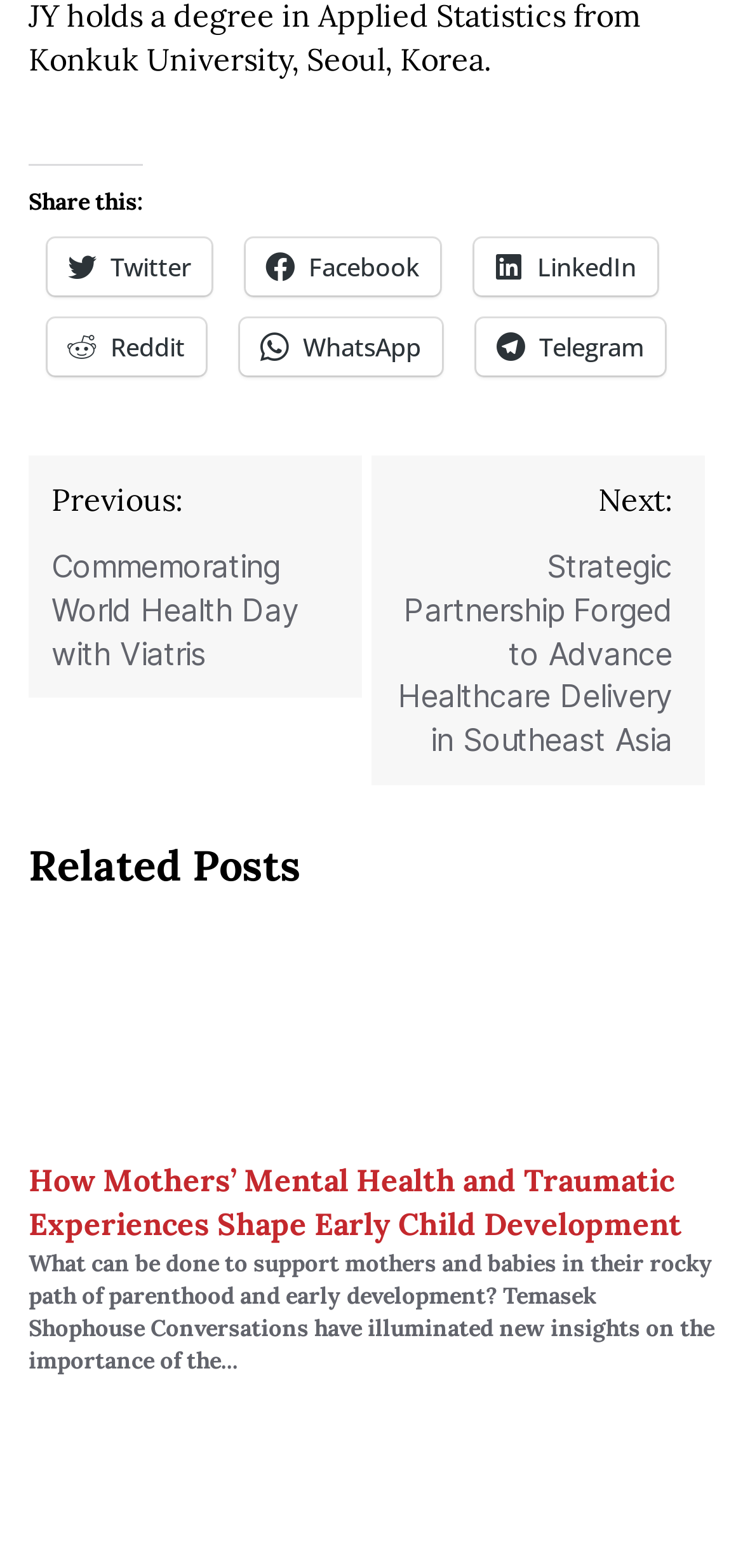Respond to the following question with a brief word or phrase:
What is the purpose of the 'Posts' navigation?

To navigate between posts